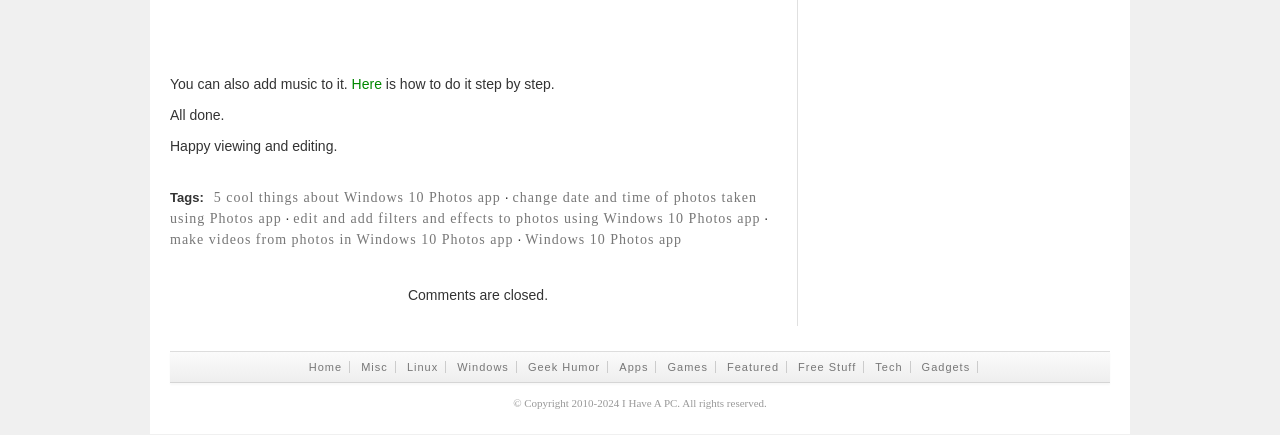Extract the bounding box for the UI element that matches this description: "Free Stuff".

[0.618, 0.83, 0.675, 0.858]